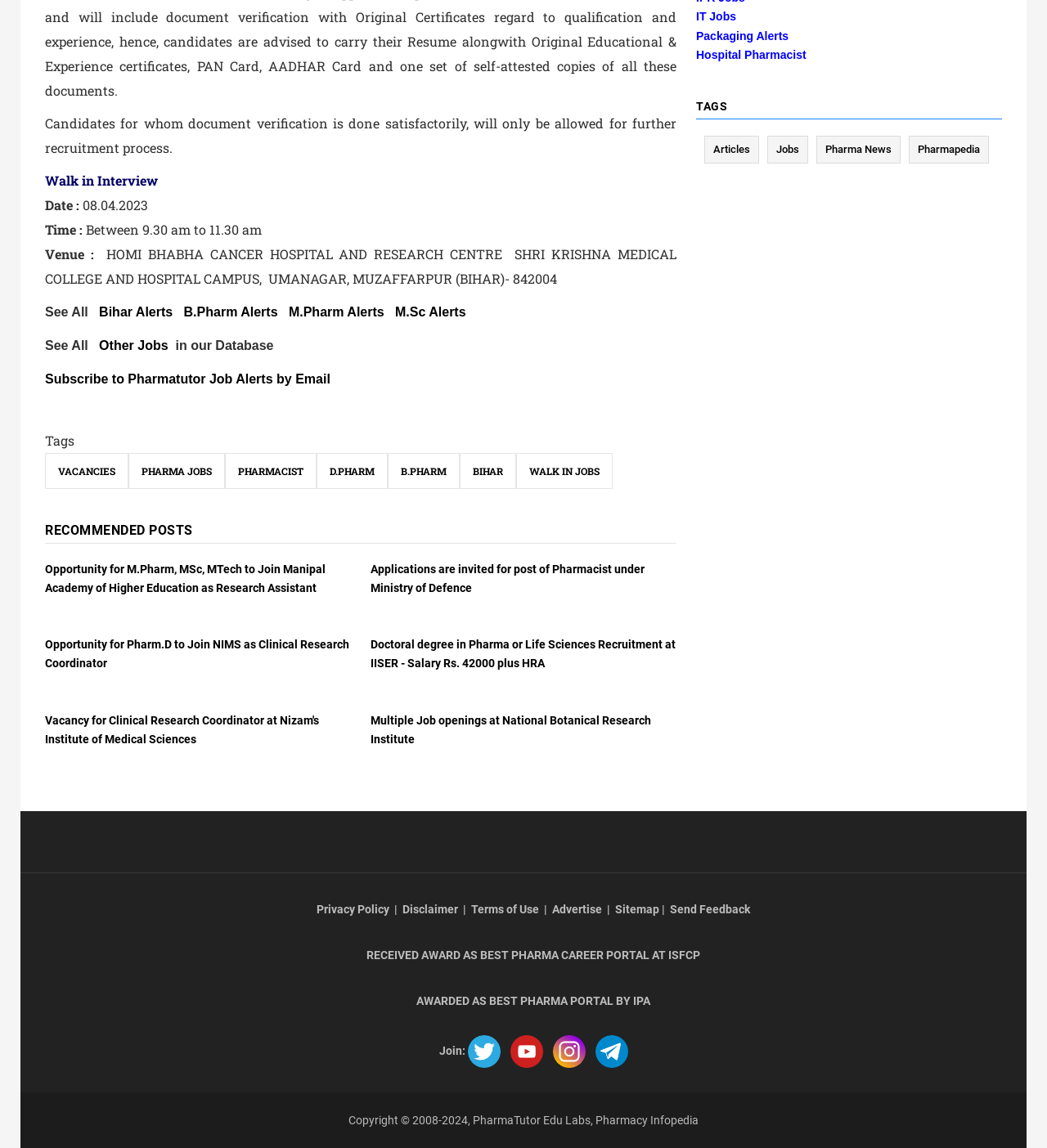Please determine the bounding box coordinates of the section I need to click to accomplish this instruction: "Check Tags".

[0.043, 0.376, 0.071, 0.391]